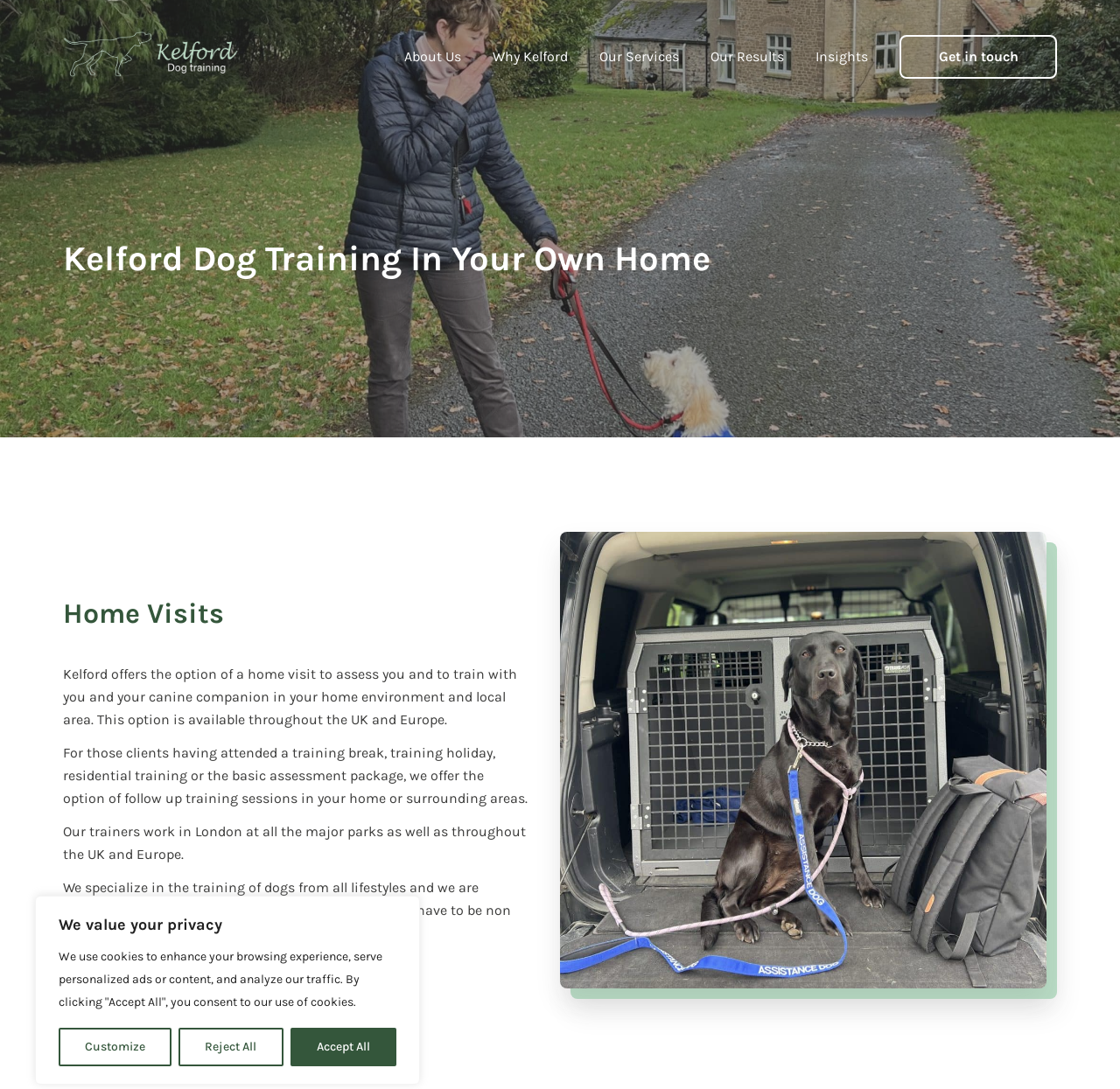What is the focus of Kelford's training?
Refer to the image and answer the question using a single word or phrase.

Non-reactive dogs